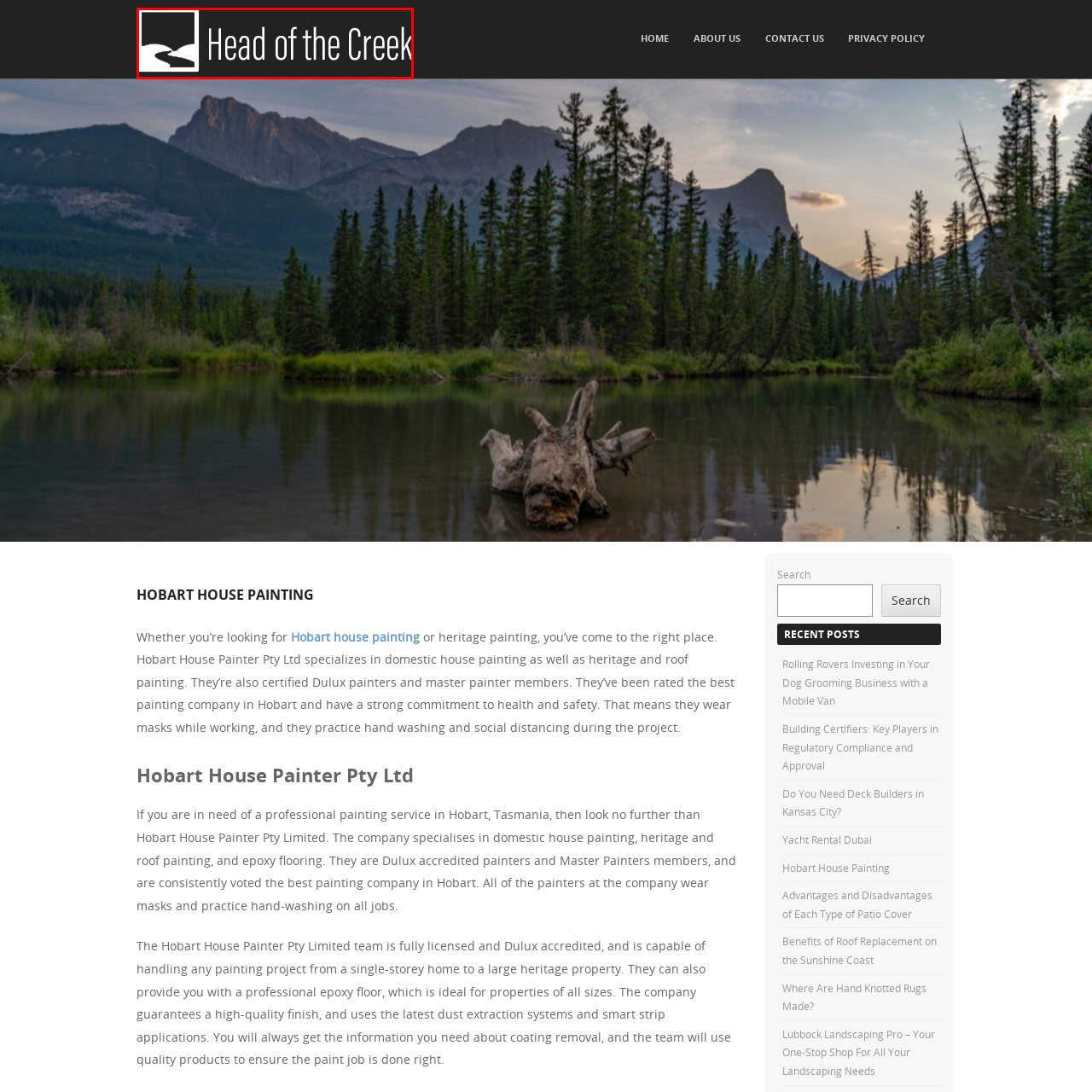Create a thorough and descriptive caption for the photo marked by the red boundary.

The image features the logo for "Head of the Creek," incorporating a simple yet elegant design with a stylized representation of a creek within a square frame. This logo is prominently displayed at the top of the webpage dedicated to Hobart House Painting, suggesting a focus on local artistry and natural beauty. The clean lines and muted colors of the logo complement the overall aesthetic of the site, which emphasizes professionalism and the dedication of Hobart House Painter Pty Ltd to quality painting services. This branding serves as a visual anchor for visitors, guiding them towards exploring the company's offerings in domestic and heritage painting, as well as professional epoxy flooring.